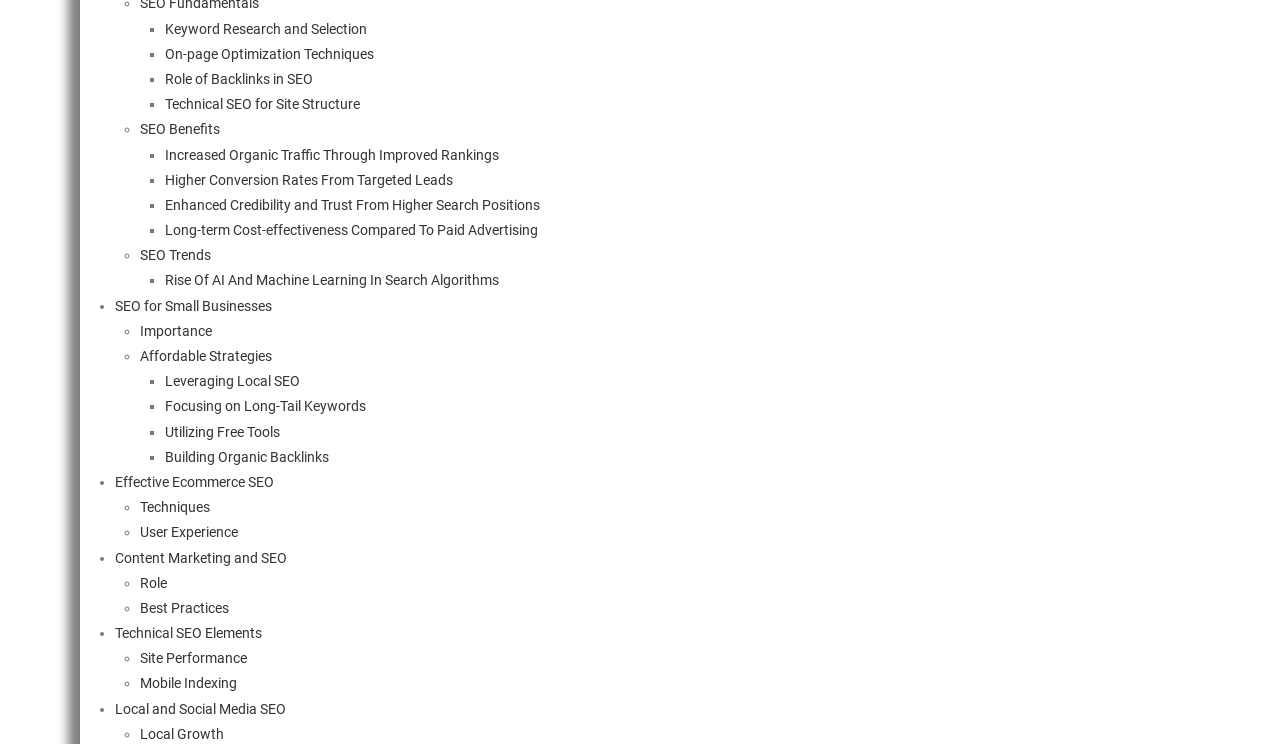Identify the bounding box coordinates necessary to click and complete the given instruction: "Explore SEO Benefits".

[0.109, 0.163, 0.172, 0.185]